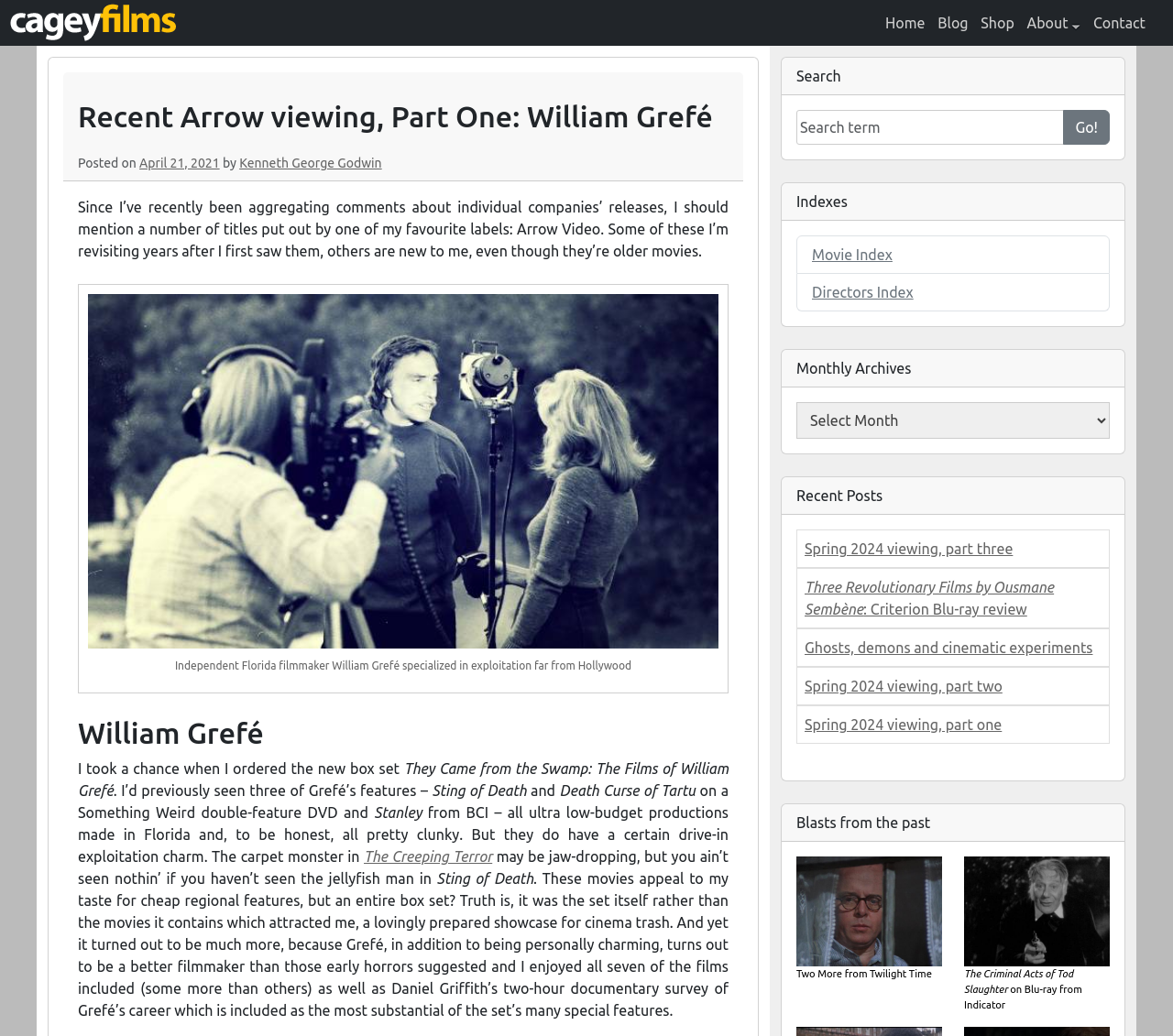Answer the question in a single word or phrase:
What is the position of the 'Search' text on the webpage?

Top-right